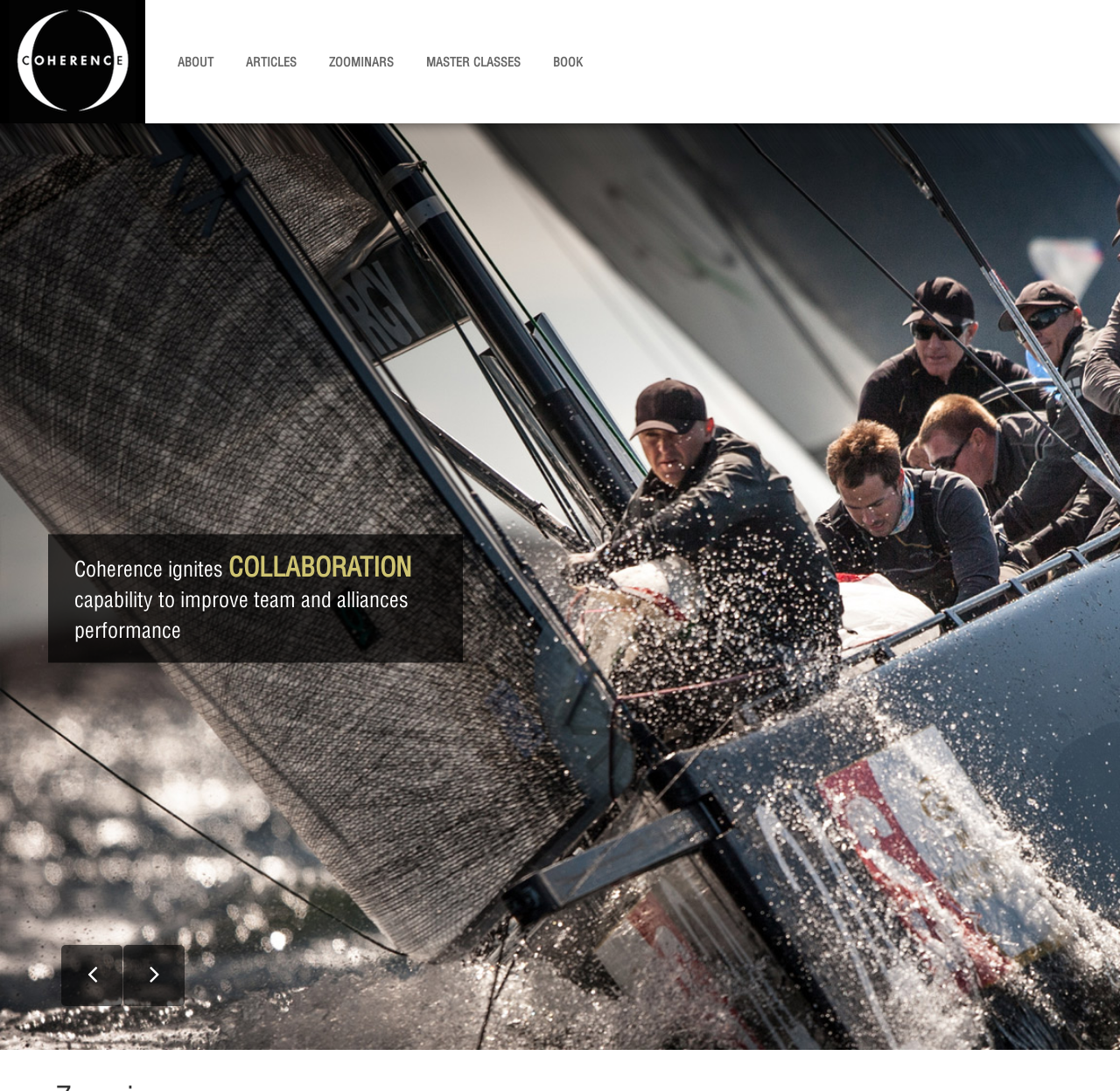Select the bounding box coordinates of the element I need to click to carry out the following instruction: "Click on ABOUT".

[0.143, 0.008, 0.206, 0.105]